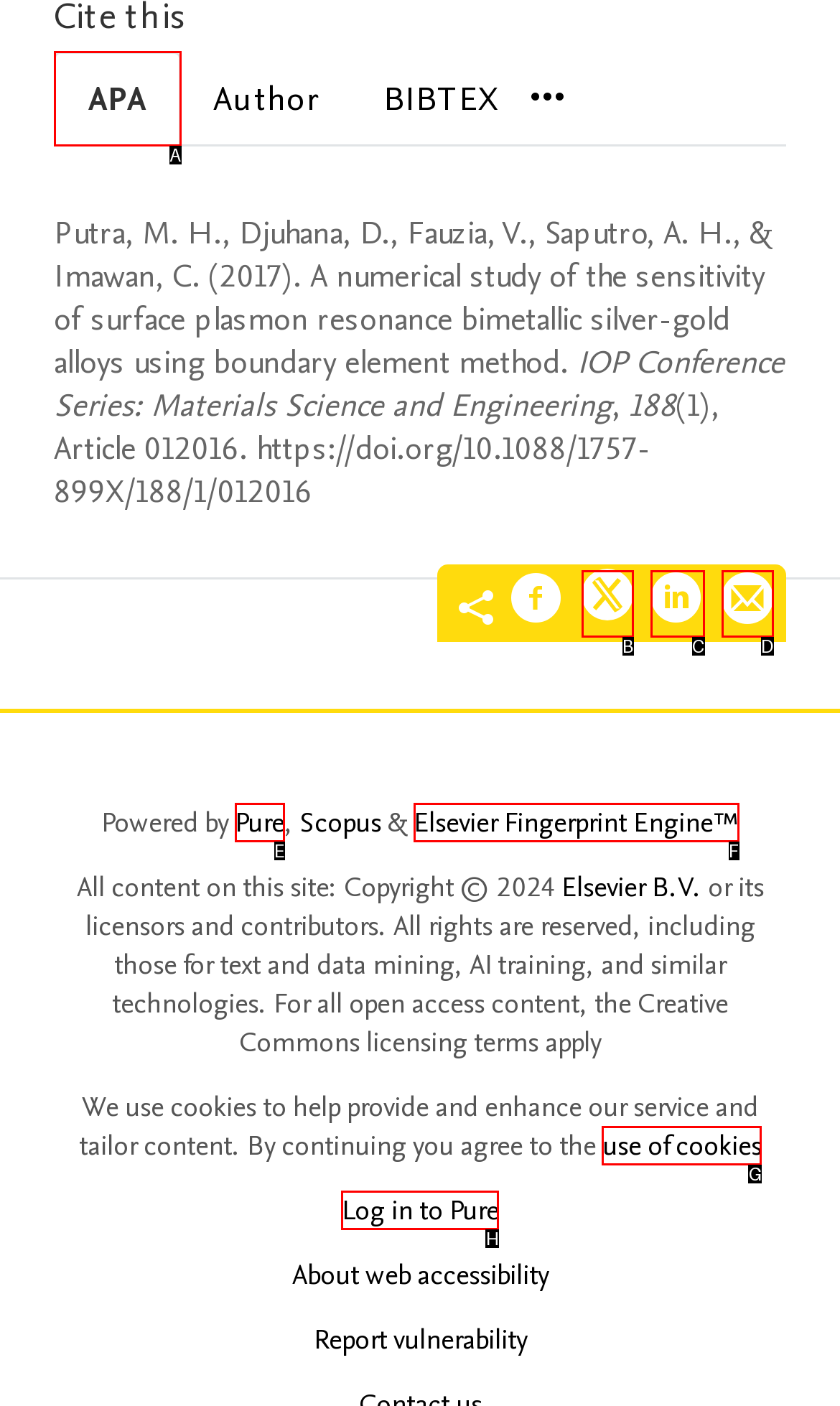Determine which option matches the description: Log in to Pure. Answer using the letter of the option.

H